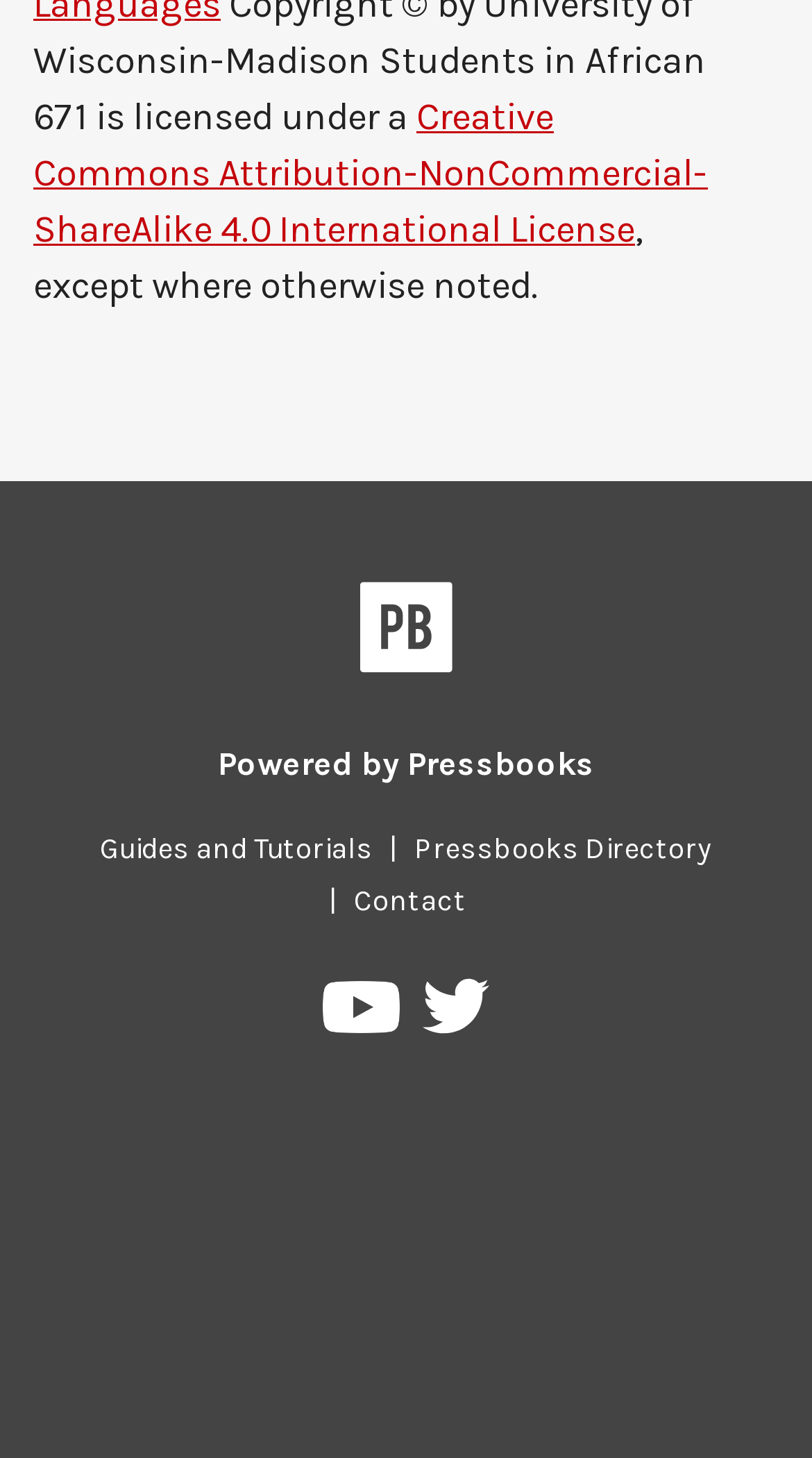How many navigation links are there?
From the details in the image, provide a complete and detailed answer to the question.

There are four navigation links, namely 'Guides and Tutorials', 'Pressbooks Directory', 'Contact', and 'Logo for Pressbooks', located at the bottom of the webpage.